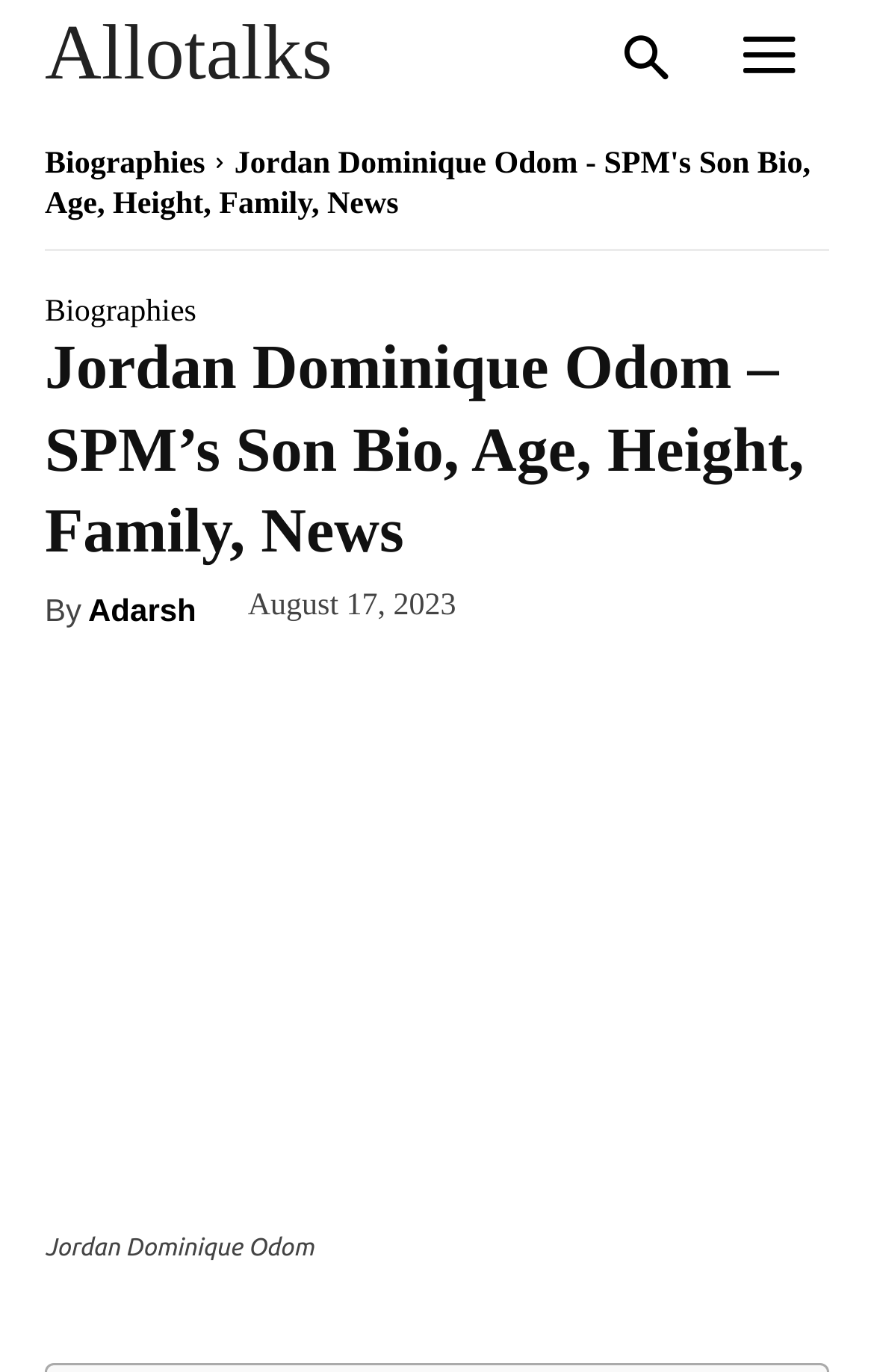What is the name of the person in the biography?
Using the visual information, reply with a single word or short phrase.

Jordan Dominique Odom